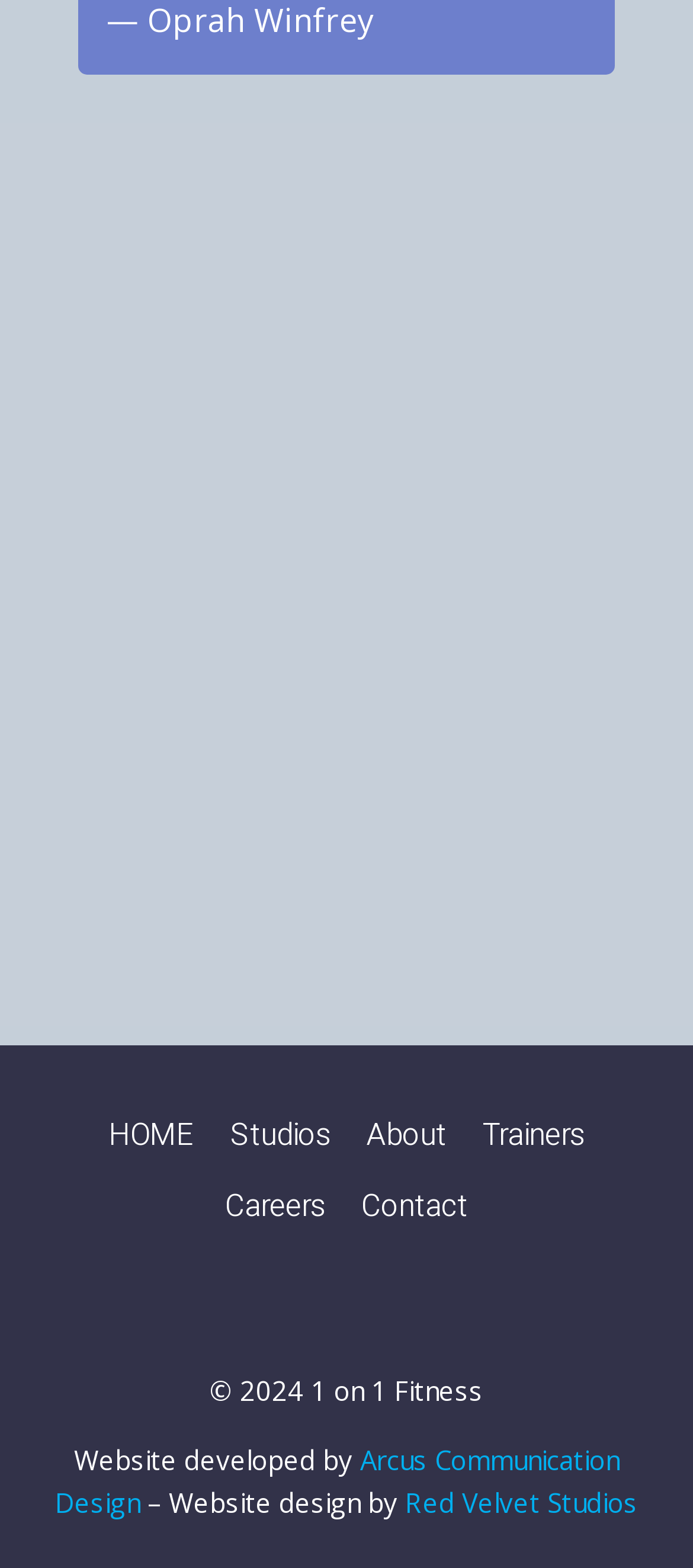Use a single word or phrase to answer the question:
What is the name of the studio that designed the website?

Red Velvet Studios